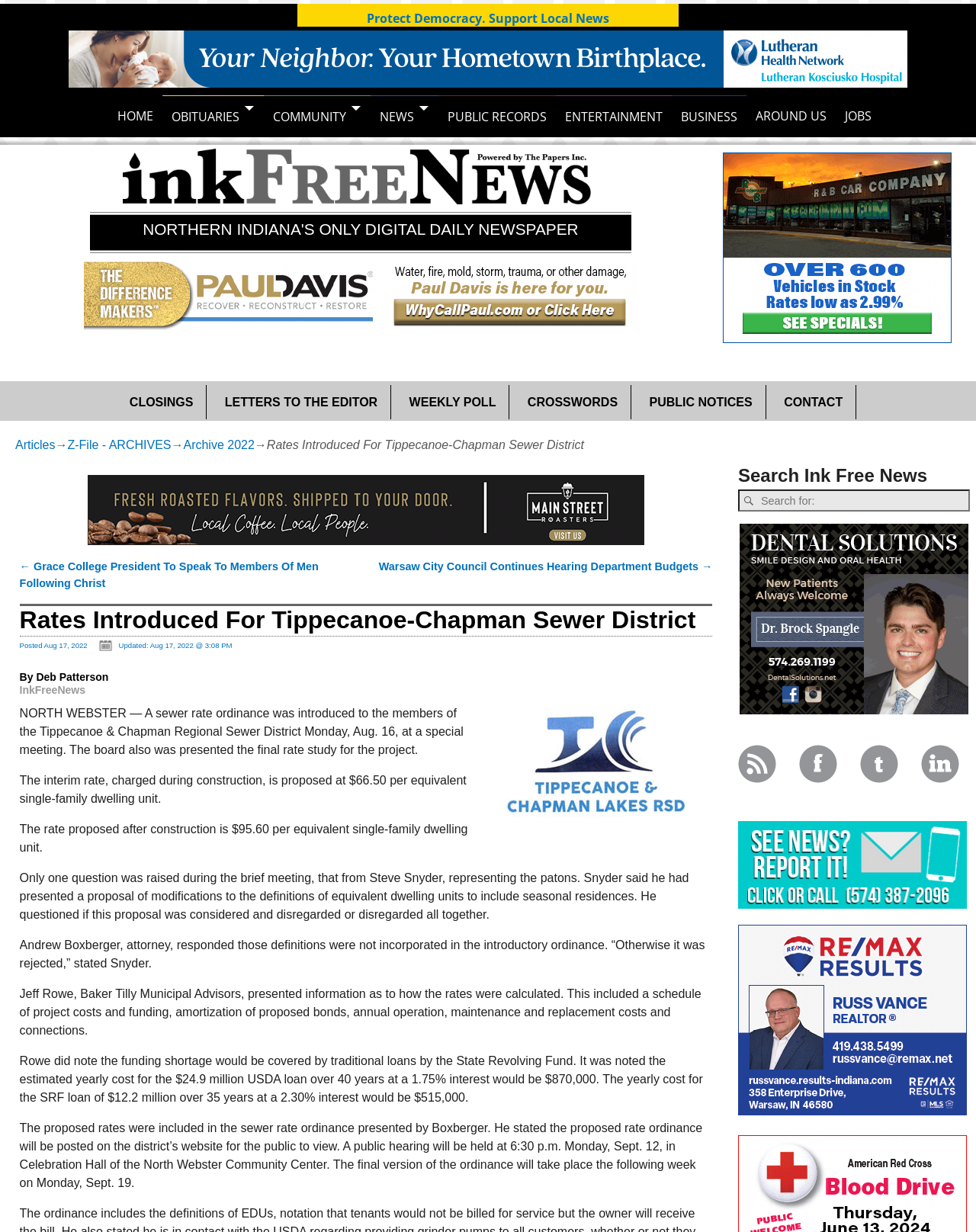Please mark the bounding box coordinates of the area that should be clicked to carry out the instruction: "View PUBLIC NOTICES".

[0.652, 0.313, 0.785, 0.341]